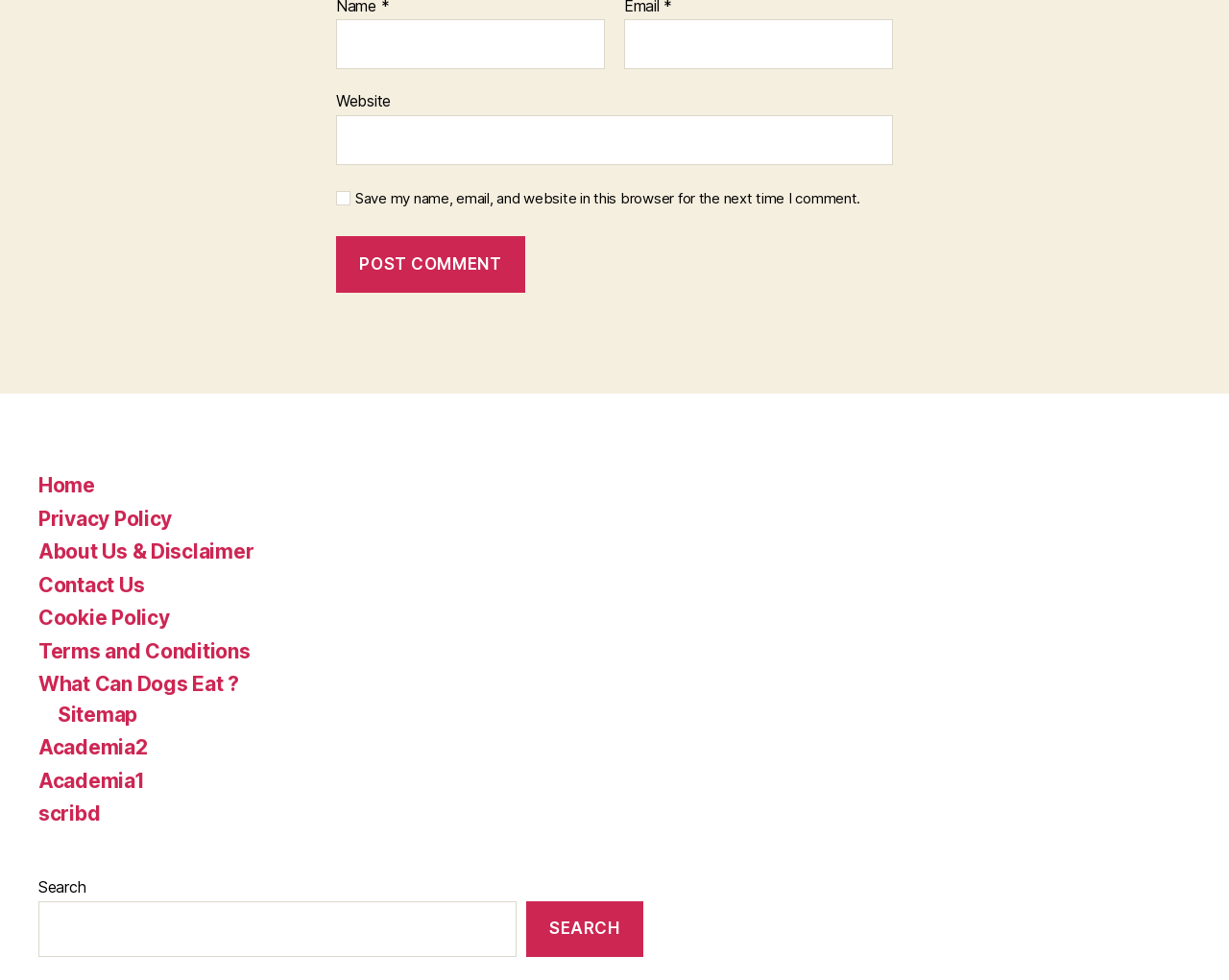Identify the bounding box coordinates of the clickable region to carry out the given instruction: "Input your email".

[0.508, 0.036, 0.727, 0.087]